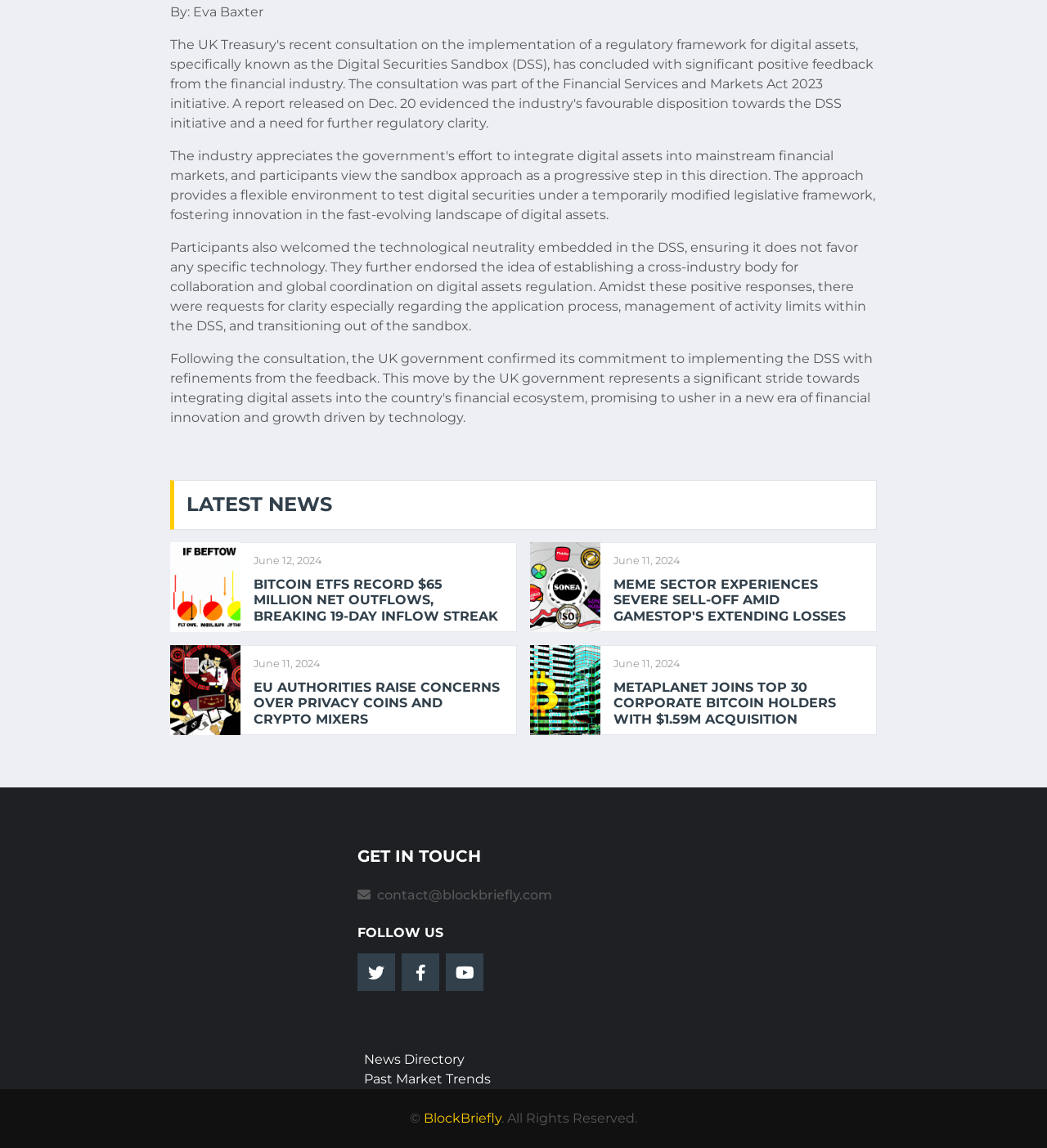Respond to the following question with a brief word or phrase:
What is the copyright year?

Not specified